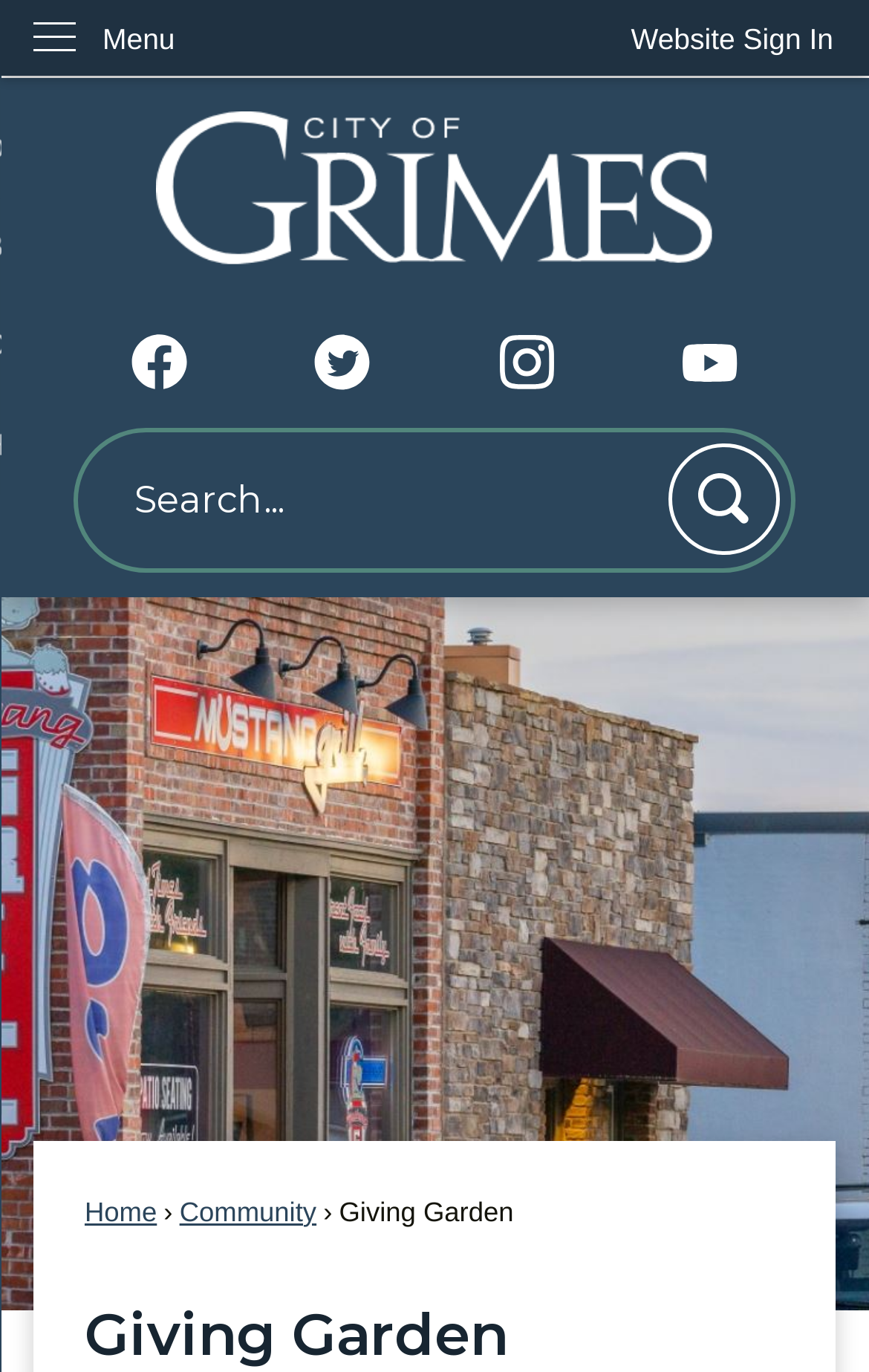Please identify the bounding box coordinates of the element on the webpage that should be clicked to follow this instruction: "Skip to main content". The bounding box coordinates should be given as four float numbers between 0 and 1, formatted as [left, top, right, bottom].

[0.0, 0.0, 0.044, 0.028]